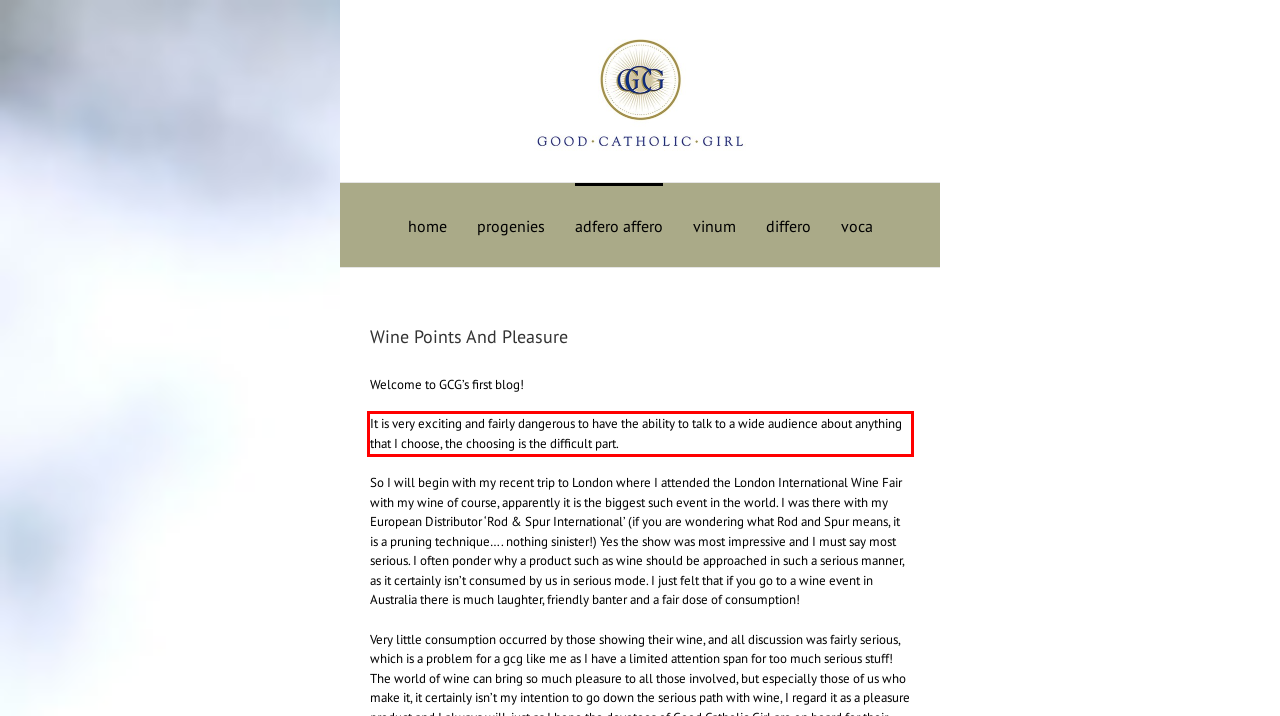From the given screenshot of a webpage, identify the red bounding box and extract the text content within it.

It is very exciting and fairly dangerous to have the ability to talk to a wide audience about anything that I choose, the choosing is the difficult part.